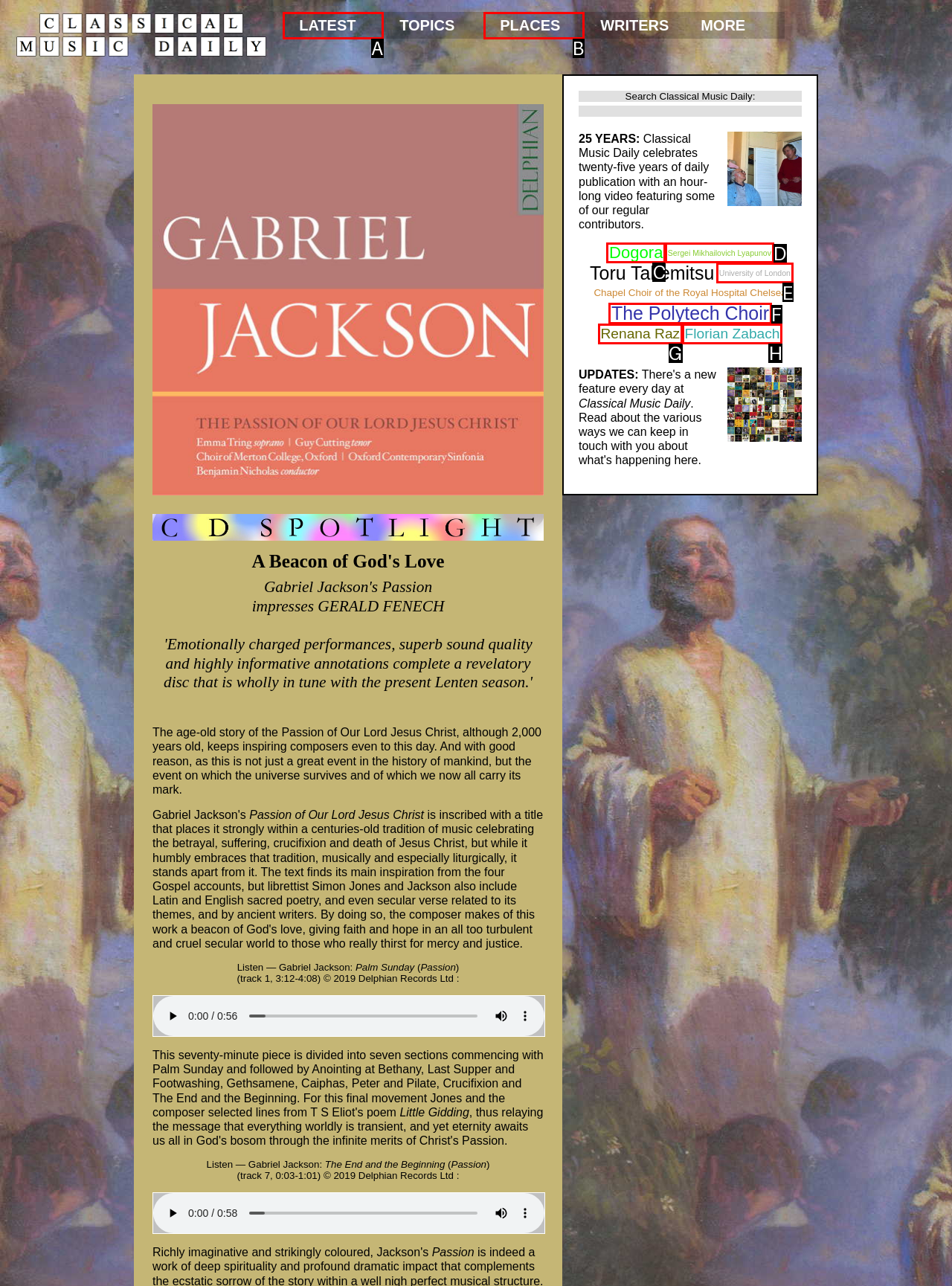Which option best describes: Florian Zabach
Respond with the letter of the appropriate choice.

H